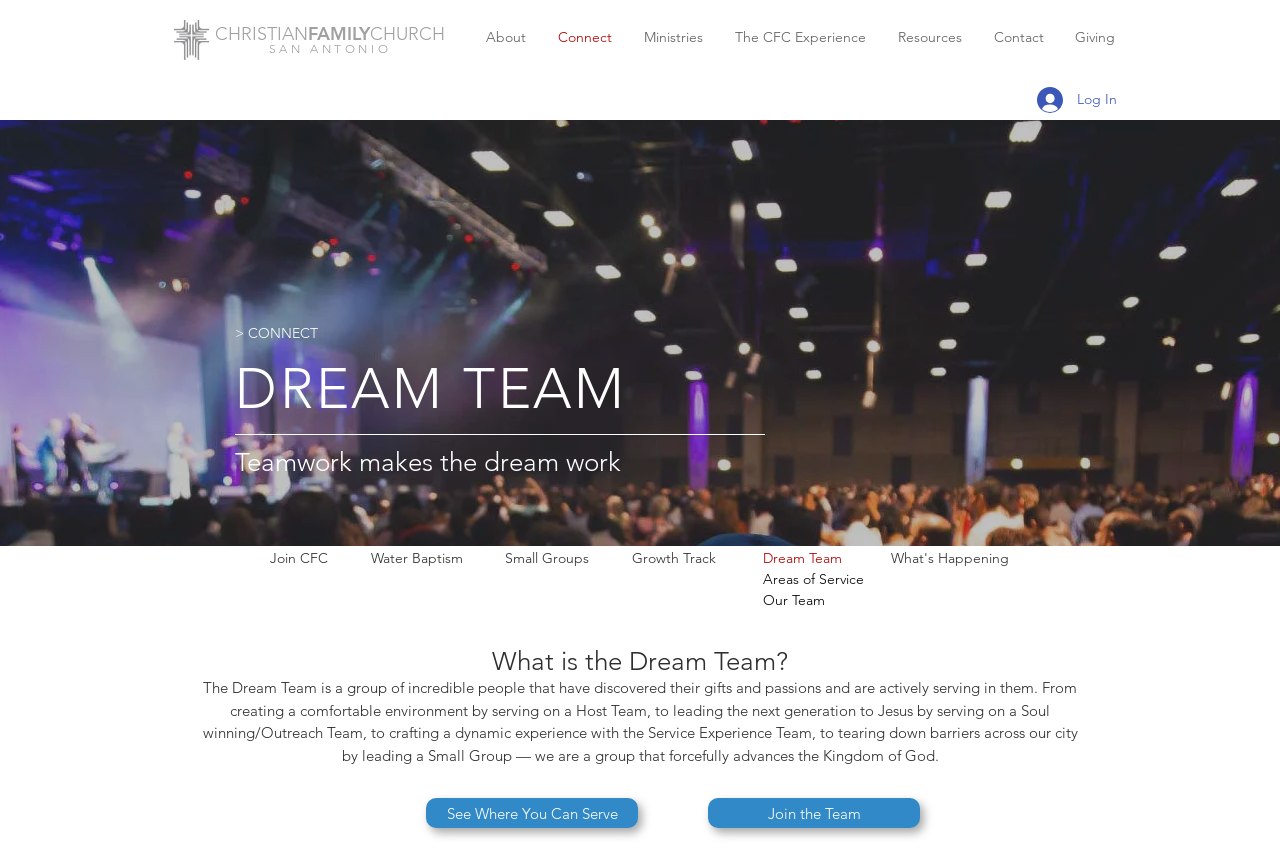Determine the bounding box of the UI element mentioned here: "Dream Team". The coordinates must be in the format [left, top, right, bottom] with values ranging from 0 to 1.

[0.596, 0.633, 0.658, 0.654]